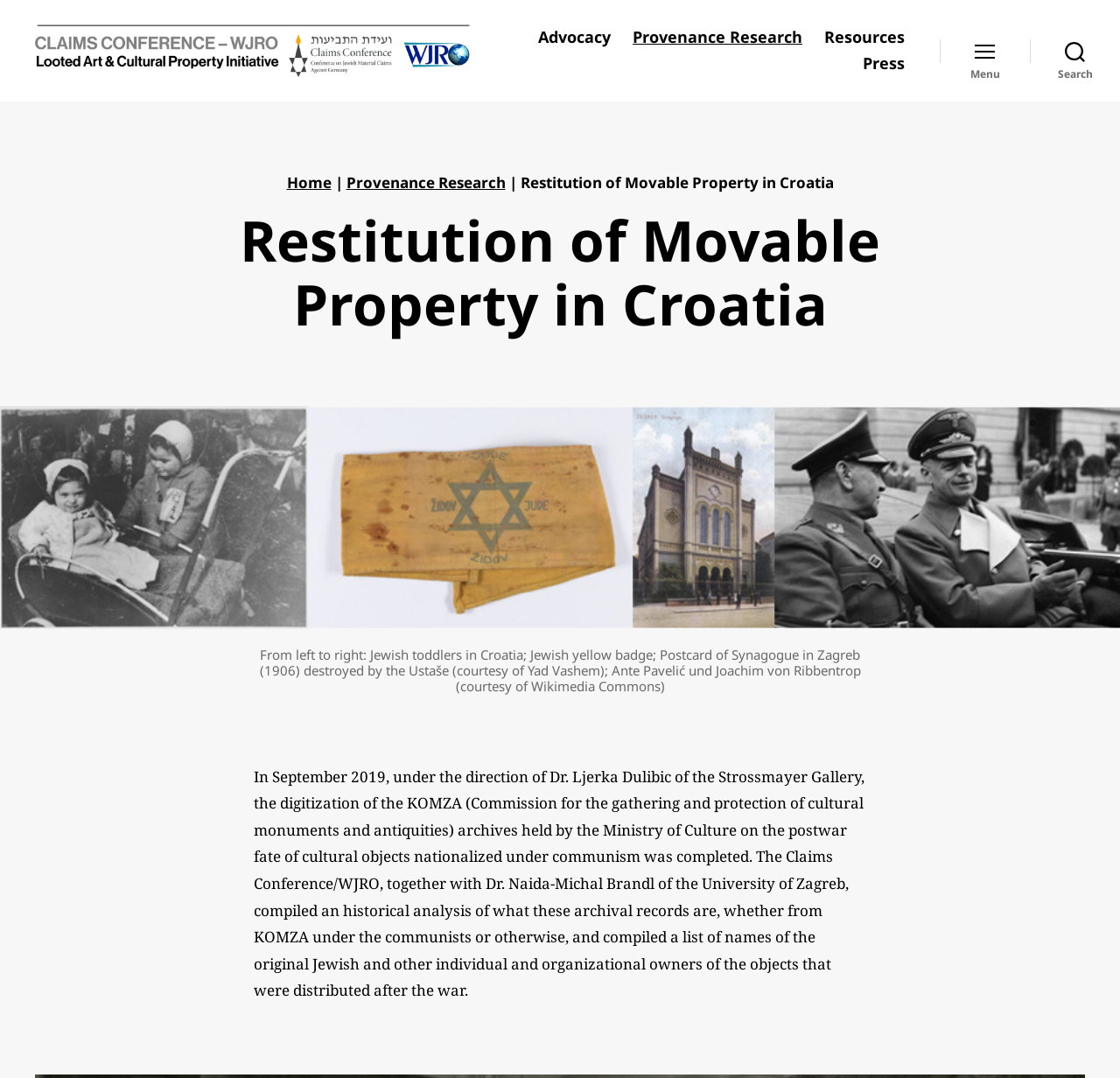Please answer the following query using a single word or phrase: 
What is the topic of the figure?

Jewish culture in Croatia